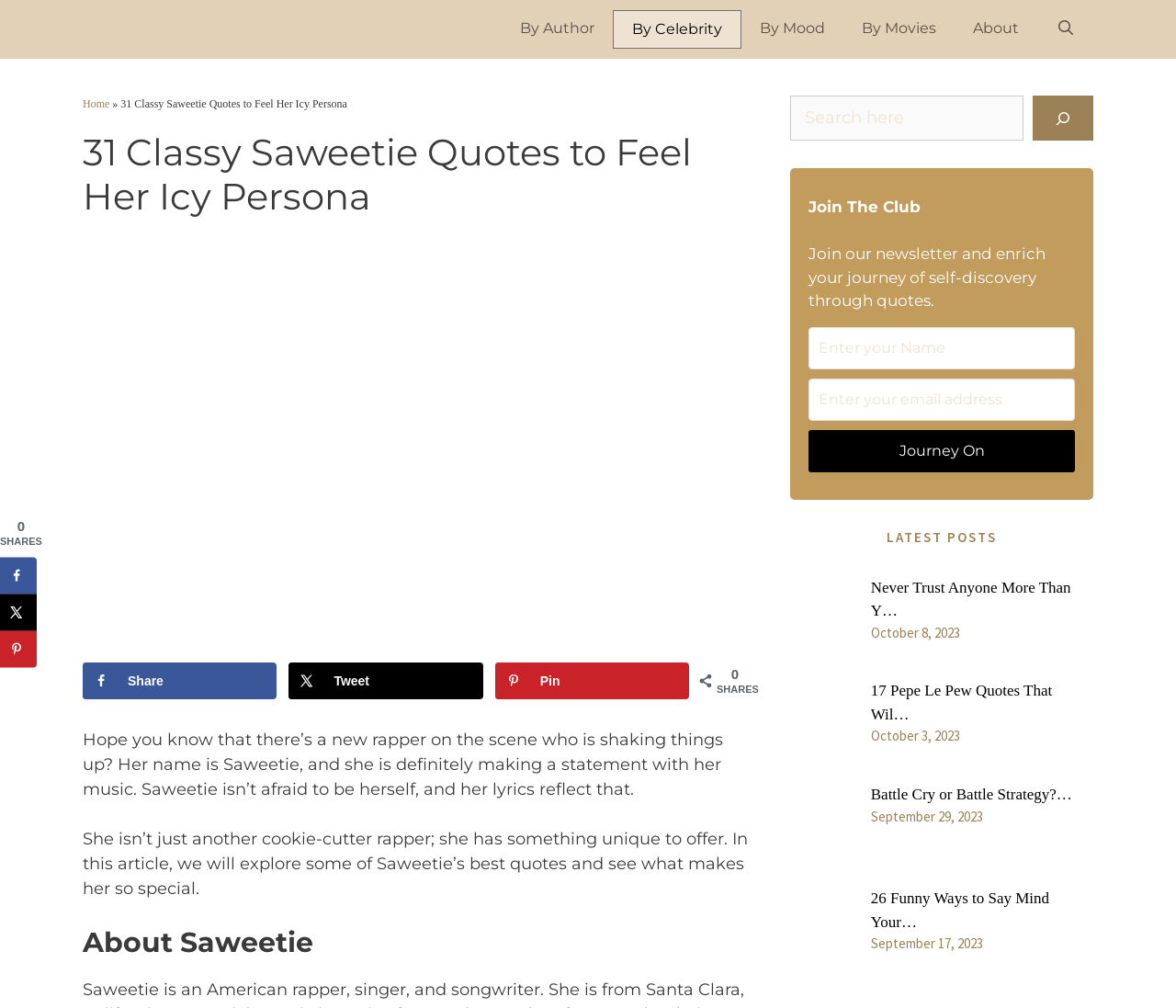Provide a single word or phrase to answer the given question: 
What is the call-to-action button text in the 'Join The Club' section?

Journey On